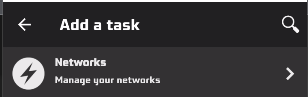Give a one-word or one-phrase response to the question:
What does the icon represent?

Network management